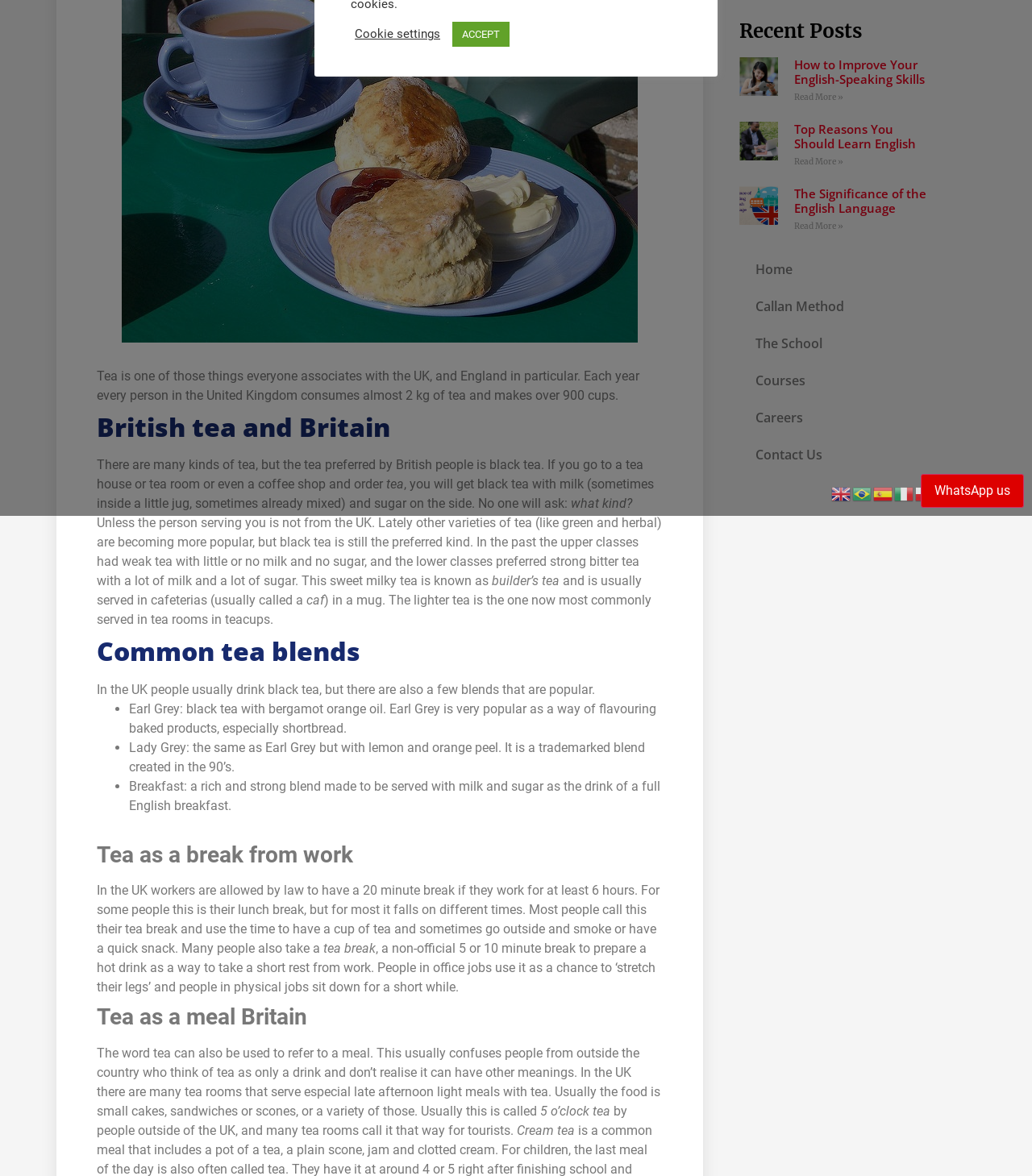Locate the bounding box of the UI element with the following description: "Callan Method".

[0.716, 0.245, 0.904, 0.276]